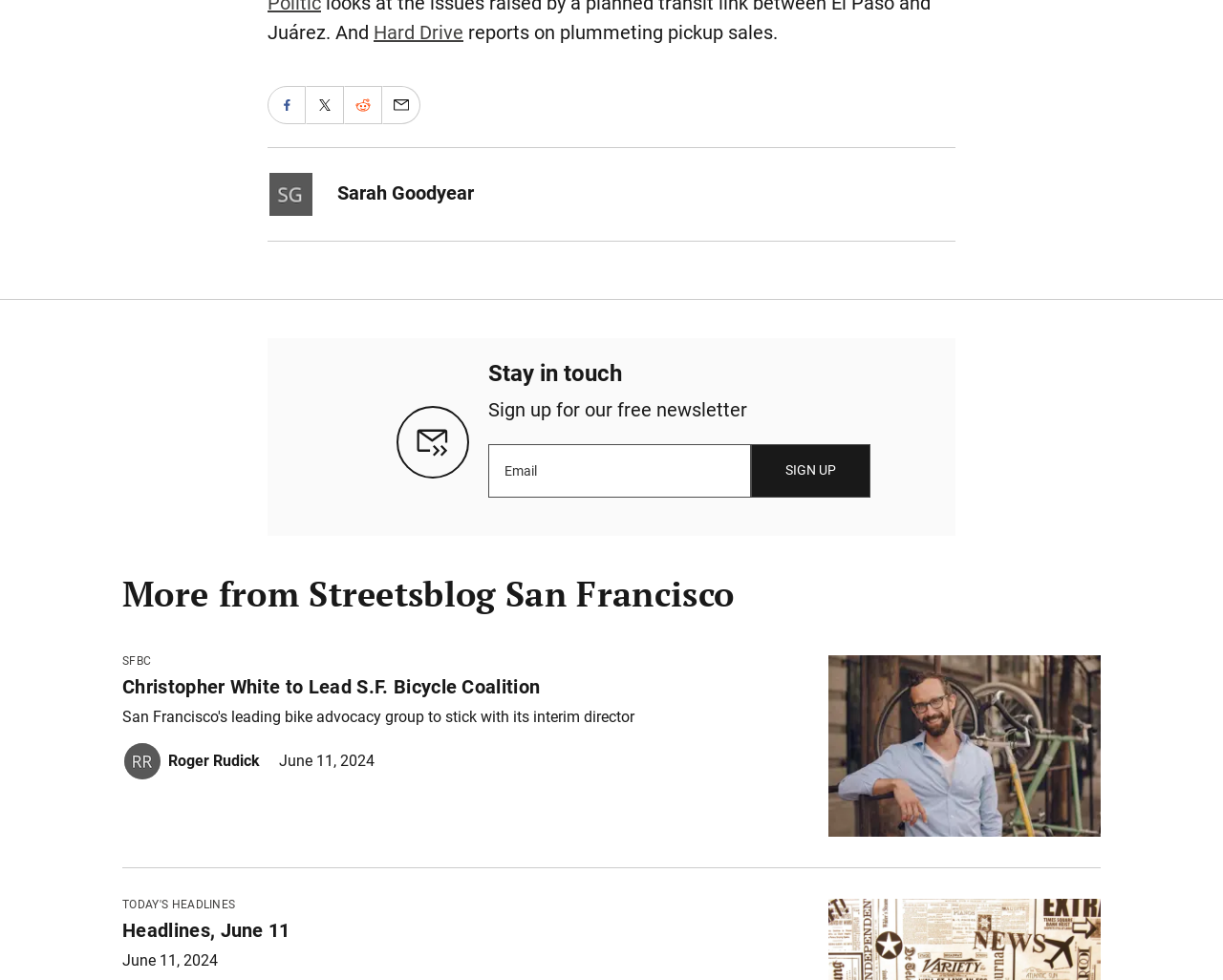How can users share the article?
Use the image to answer the question with a single word or phrase.

Via social media